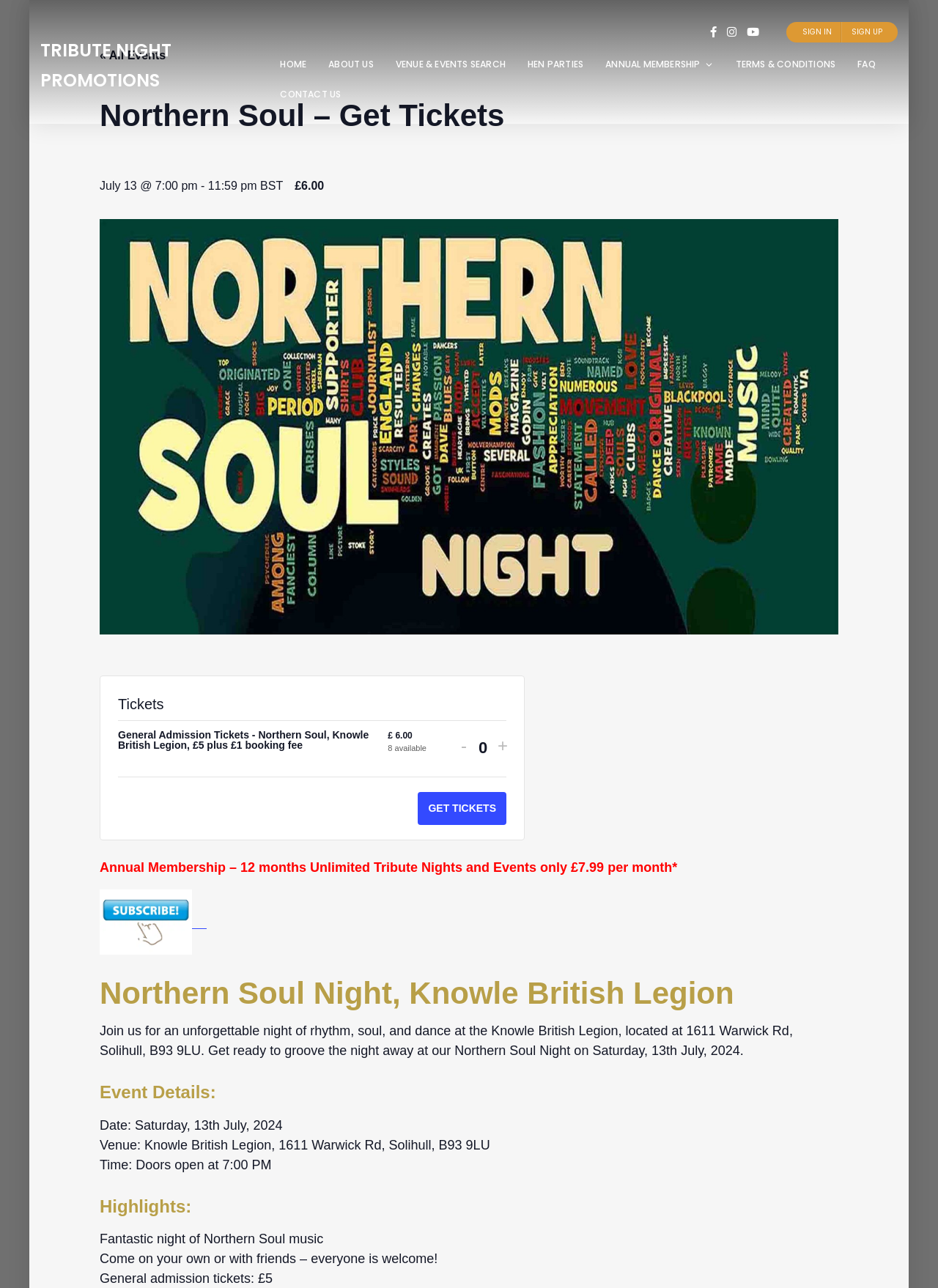Pinpoint the bounding box coordinates of the clickable area needed to execute the instruction: "Click on the 'Annual Membership' link". The coordinates should be specified as four float numbers between 0 and 1, i.e., [left, top, right, bottom].

[0.106, 0.709, 0.22, 0.721]